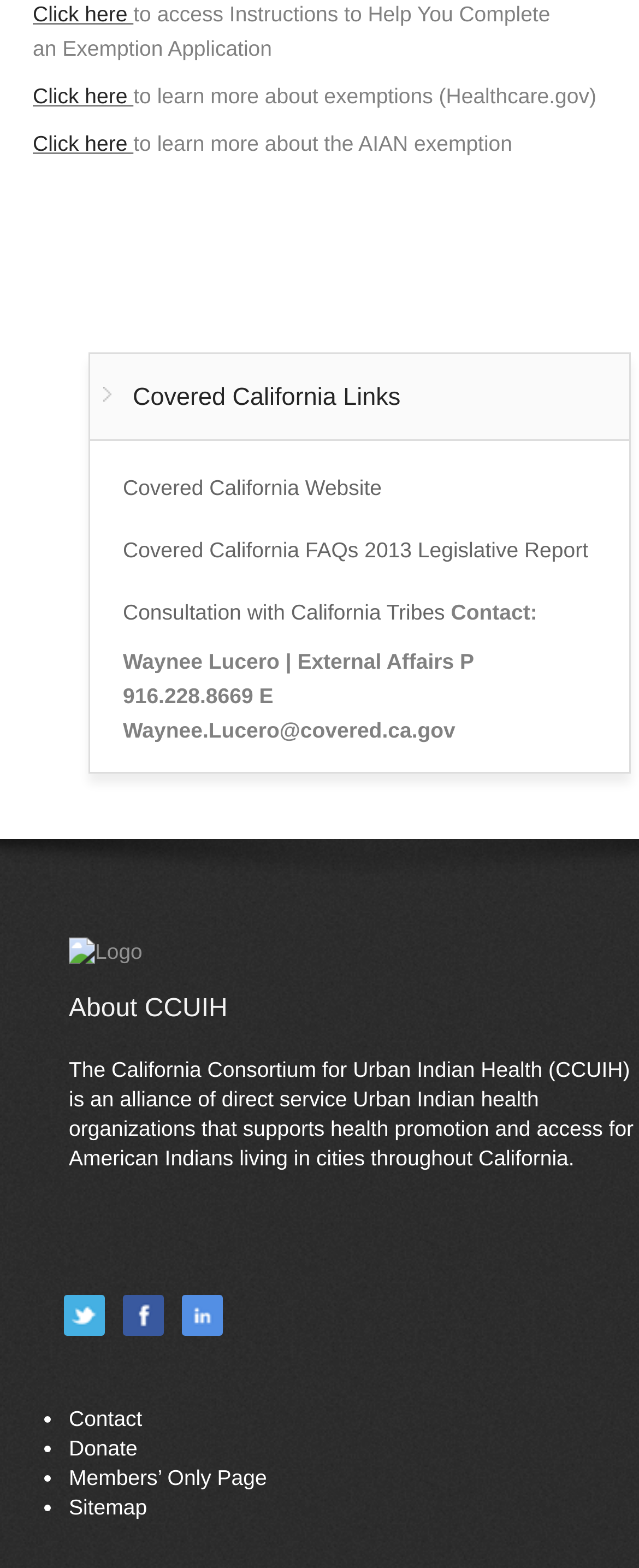What is the name of the website related to healthcare?
Look at the image and respond with a single word or a short phrase.

Covered California